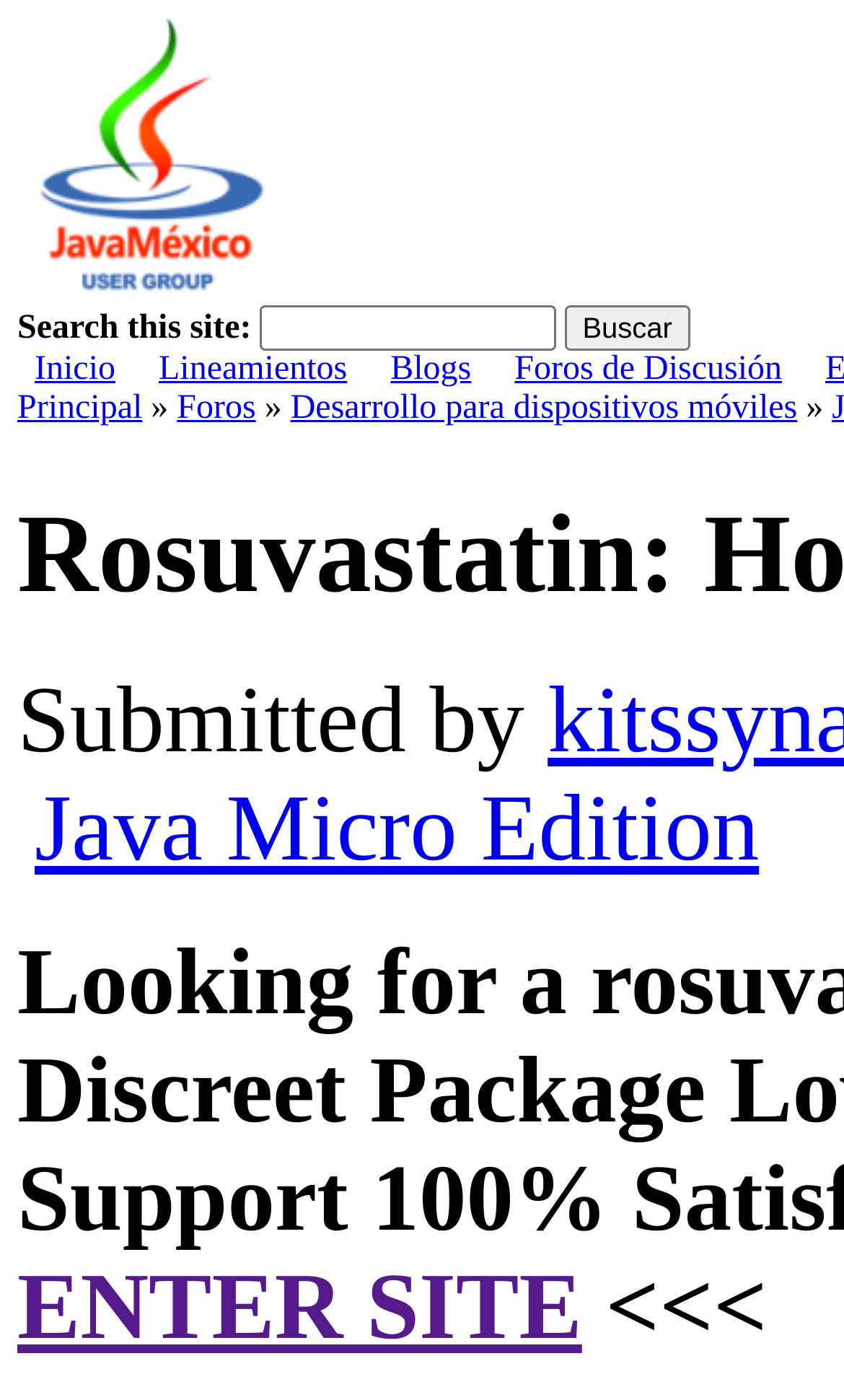Locate the bounding box coordinates of the element to click to perform the following action: 'Enter the Java Micro Edition site'. The coordinates should be given as four float values between 0 and 1, in the form of [left, top, right, bottom].

[0.021, 0.897, 0.69, 0.971]